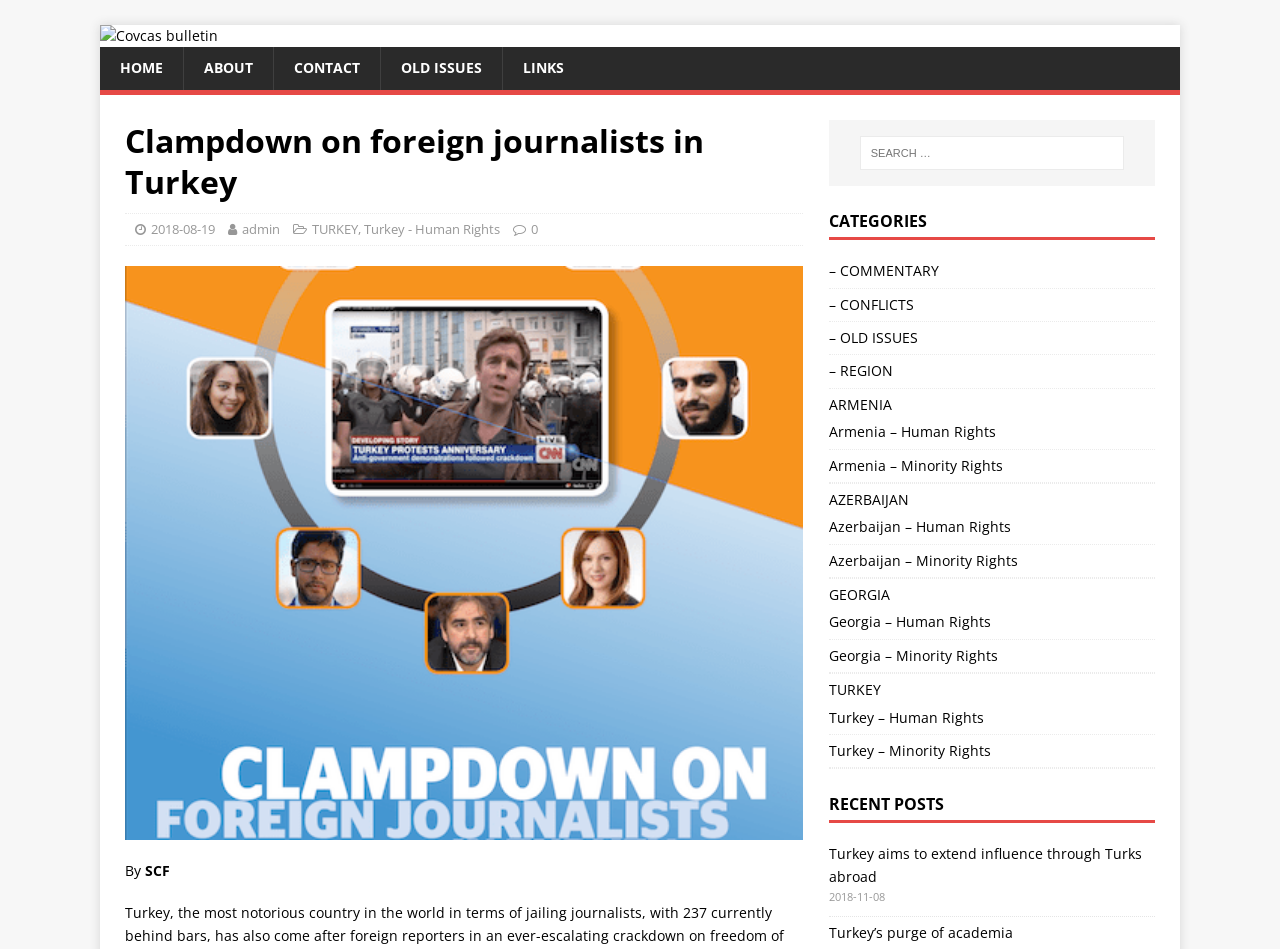Determine the bounding box of the UI component based on this description: "Turkey – Human Rights". The bounding box coordinates should be four float values between 0 and 1, i.e., [left, top, right, bottom].

[0.647, 0.745, 0.902, 0.773]